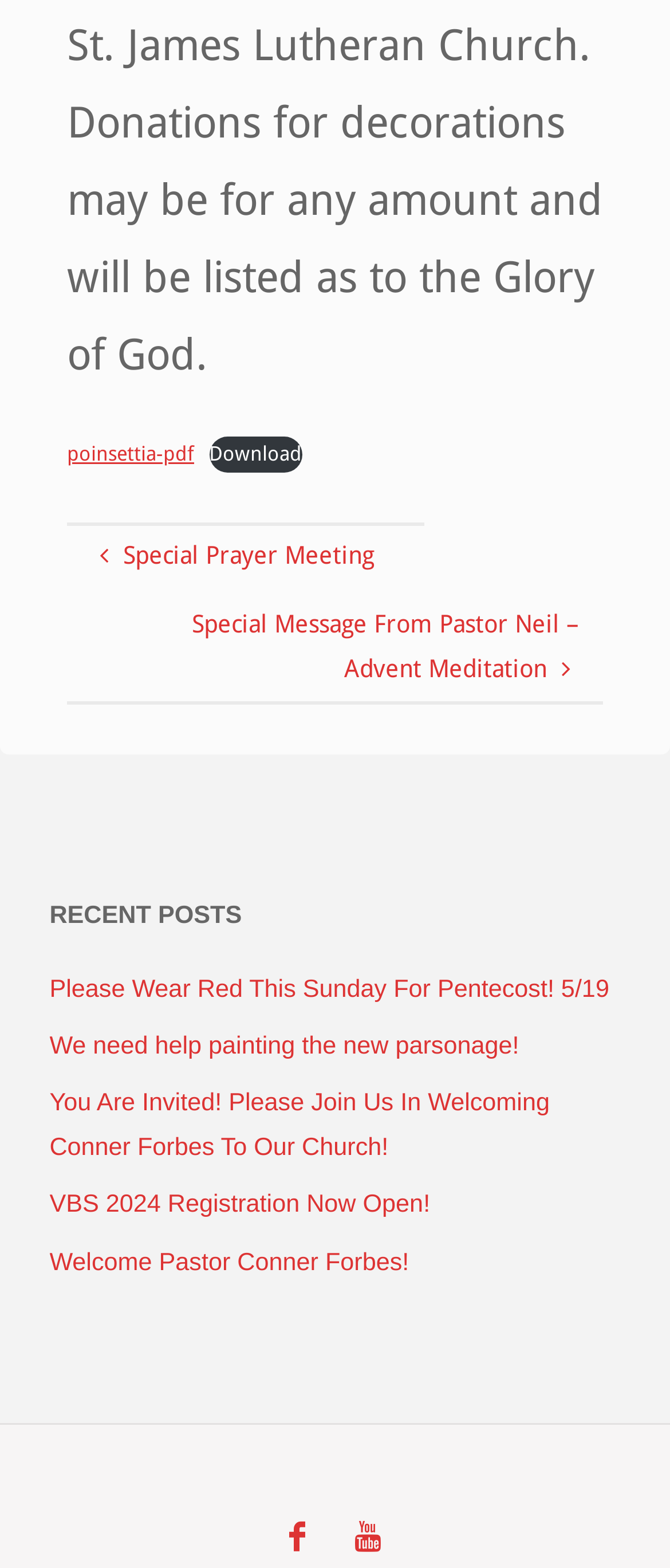What are the two icons at the bottom of the webpage?
Based on the screenshot, answer the question with a single word or phrase.

Facebook and Twitter